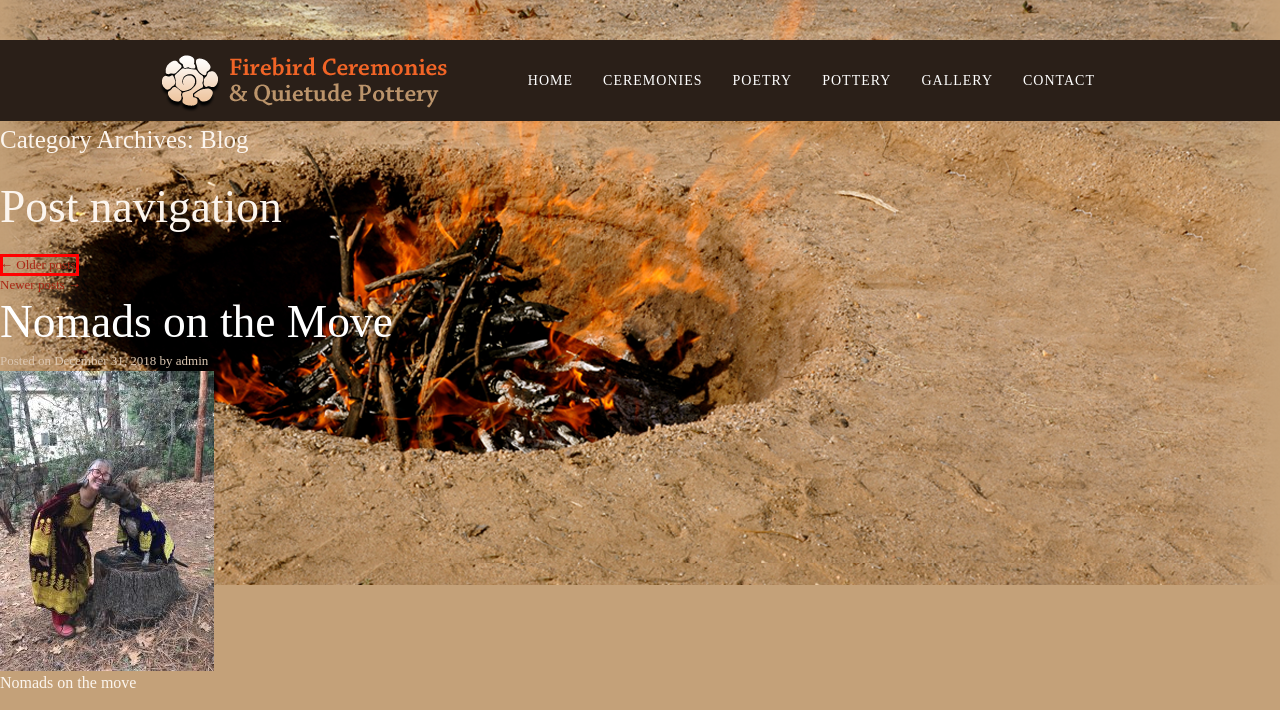You have a screenshot showing a webpage with a red bounding box highlighting an element. Choose the webpage description that best fits the new webpage after clicking the highlighted element. The descriptions are:
A. admin | Firebird Ceremonies & Quietude Pottery
B. Pottery | Firebird Ceremonies & Quietude Pottery
C. Blog | Firebird Ceremonies & Quietude Pottery - Part 3
D. Firebird Ceremonies & Quietude Pottery
E. Poetry | Firebird Ceremonies & Quietude Pottery
F. Gallery | Firebird Ceremonies & Quietude Pottery
G. Nomads on the Move | Firebird Ceremonies & Quietude Pottery
H. Log In ‹ Firebird Ceremonies & Quietude Pottery — WordPress

C